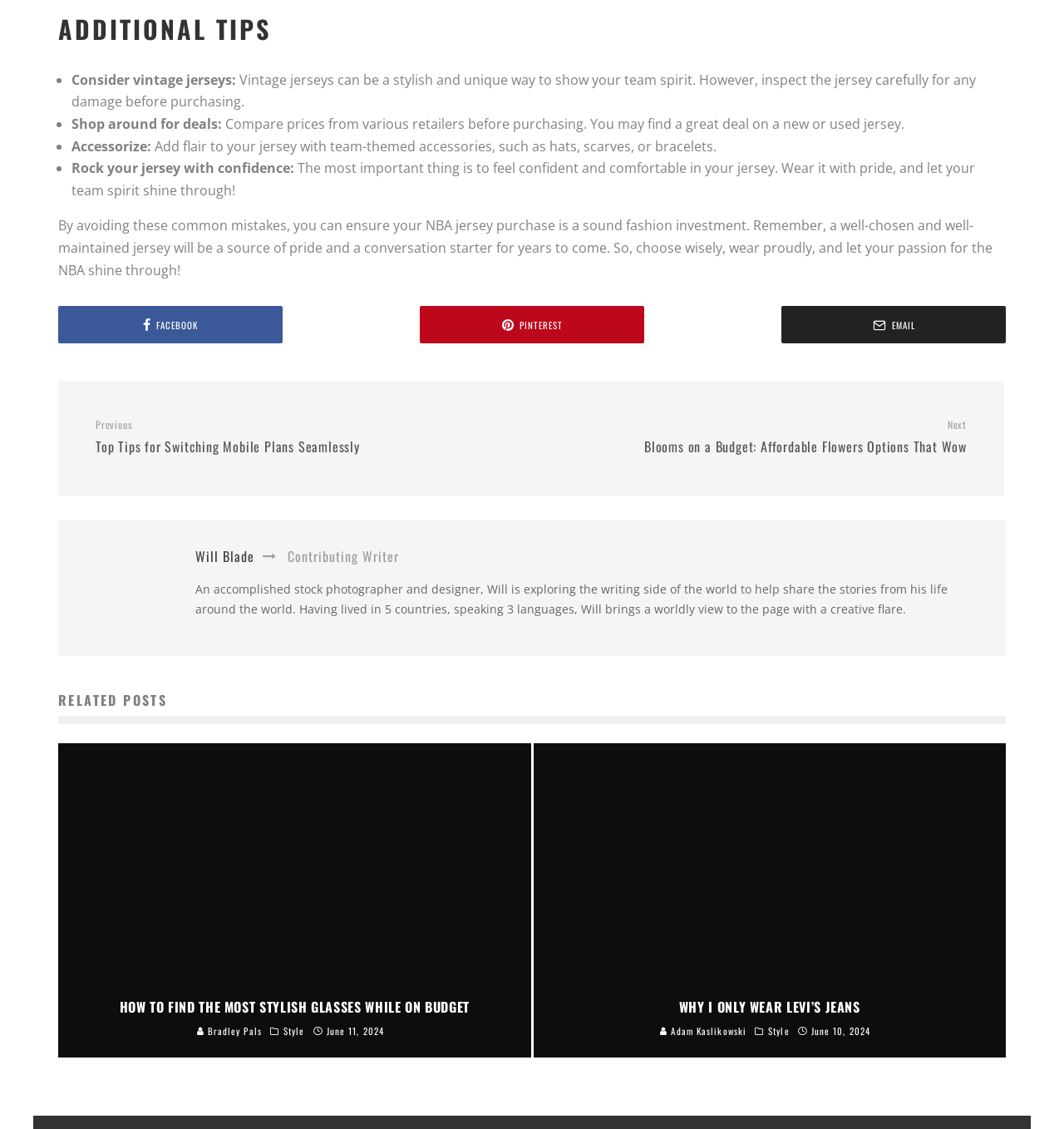Highlight the bounding box coordinates of the region I should click on to meet the following instruction: "View the 'RELATED POSTS' section".

[0.055, 0.61, 0.945, 0.641]